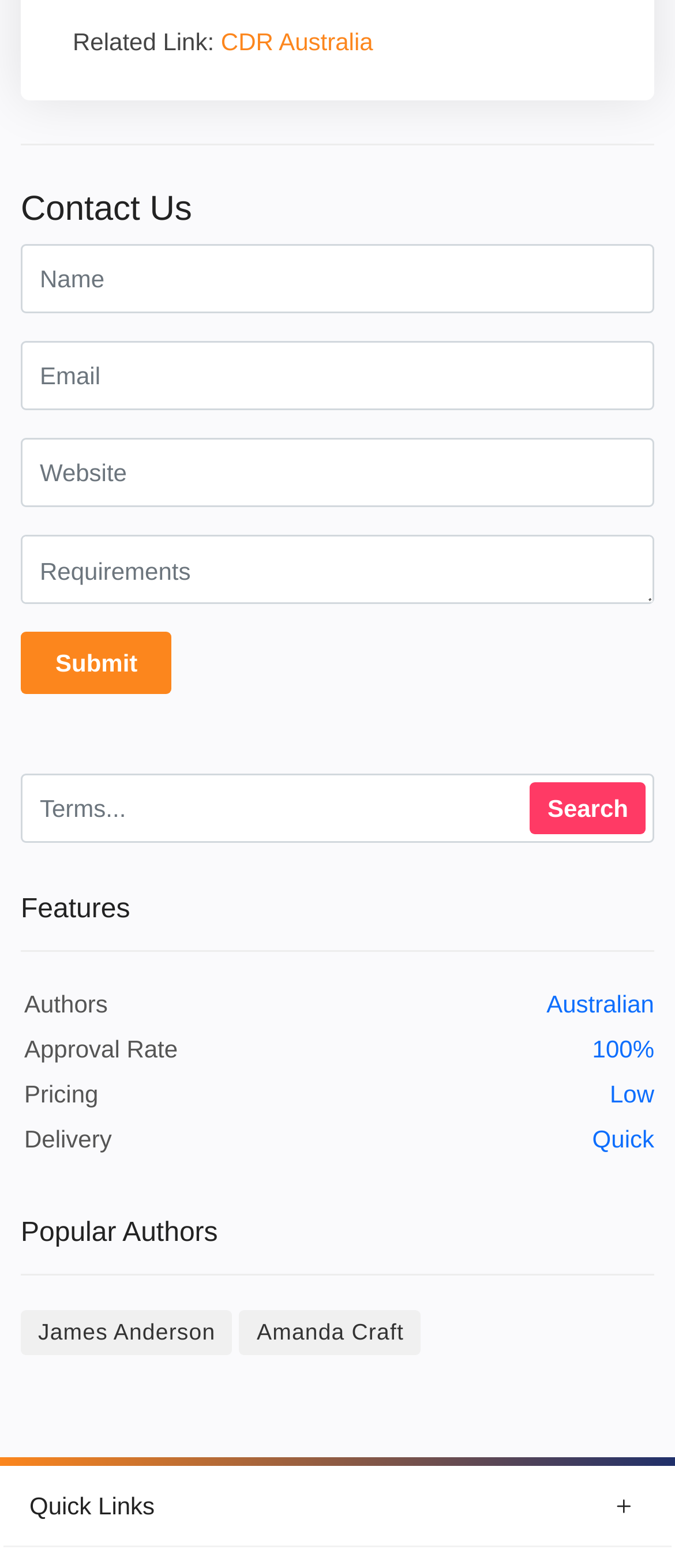Please answer the following question using a single word or phrase: 
What is the orientation of the separator?

Horizontal